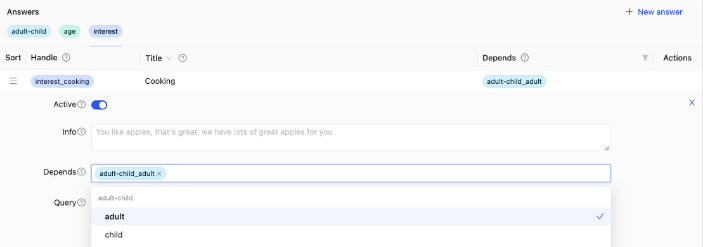Create a detailed narrative of what is happening in the image.

The image depicts a user interface from a settings or configuration section, specifically for managing response options related to age and interests. The displayed section appears to facilitate the configuration of rules for tailor-made responses based on user input. Here, the "Answers" section allows users to specify choices linked to age groups (e.g., "adult" or "child") and interests, with "Cooking" being the example interest under consideration.

Users can activate specific choices and input additional information to enhance the context of the responses. The interface also shows a query feature for selecting age categories, where options such as "adult" and "child" are available for selection. This setup suggests a tool designed for customizing interactions based on the demographic characteristics of respondents, likely within a broader application for surveys, quizzes, or information gathering.